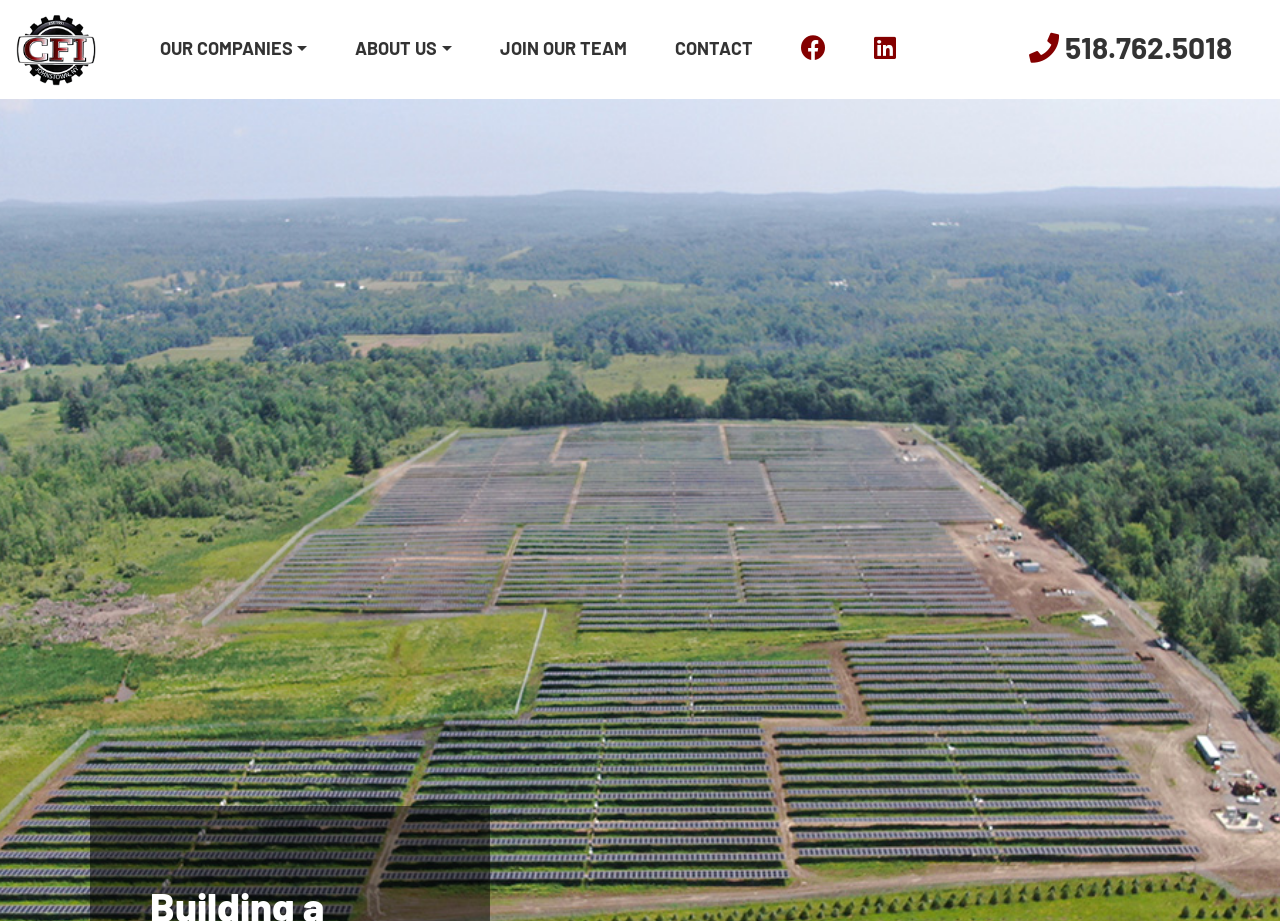How many main menu items are there?
Use the screenshot to answer the question with a single word or phrase.

4